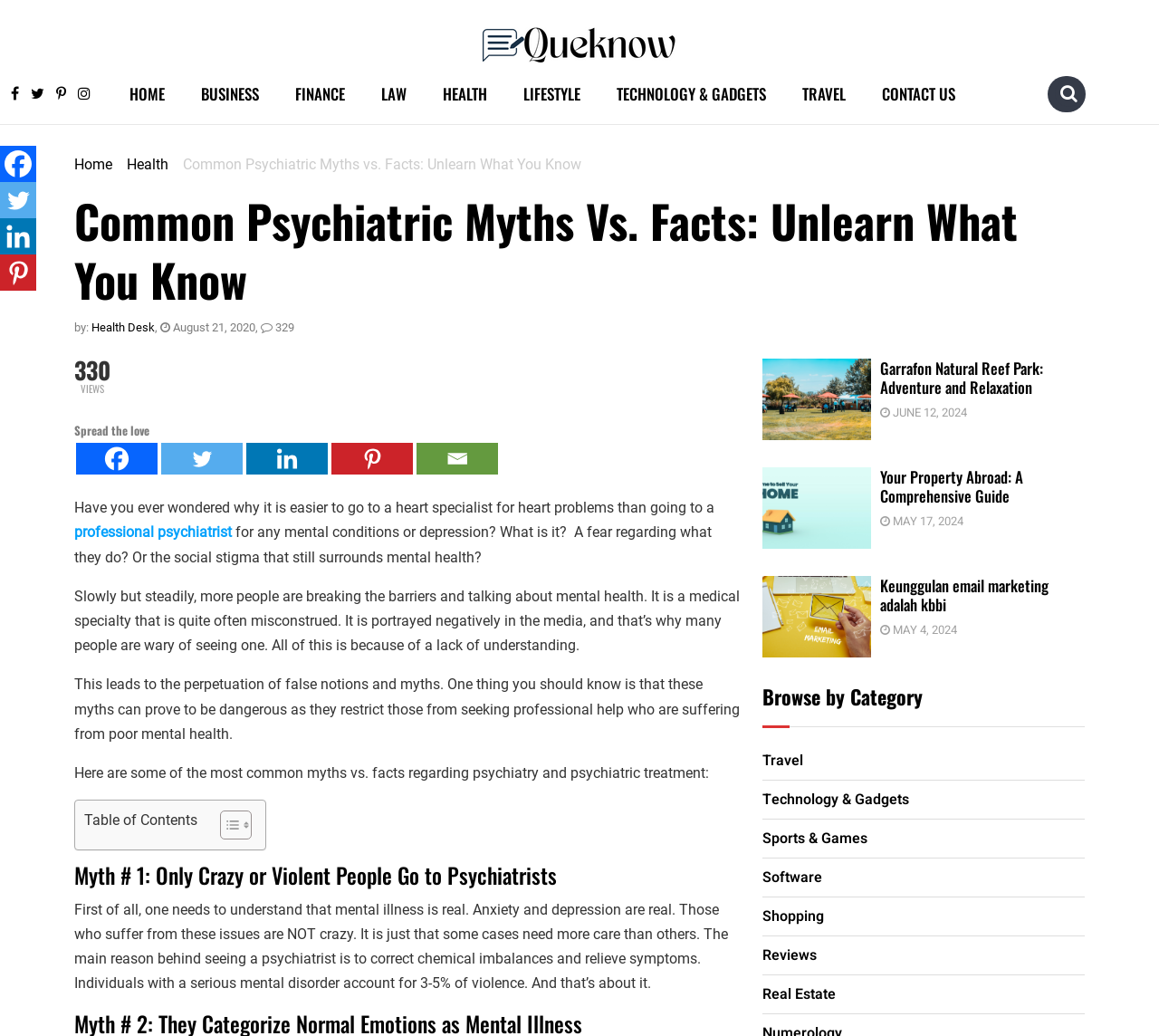Please locate the bounding box coordinates of the region I need to click to follow this instruction: "Click on the 'professional psychiatrist' link".

[0.064, 0.506, 0.2, 0.522]